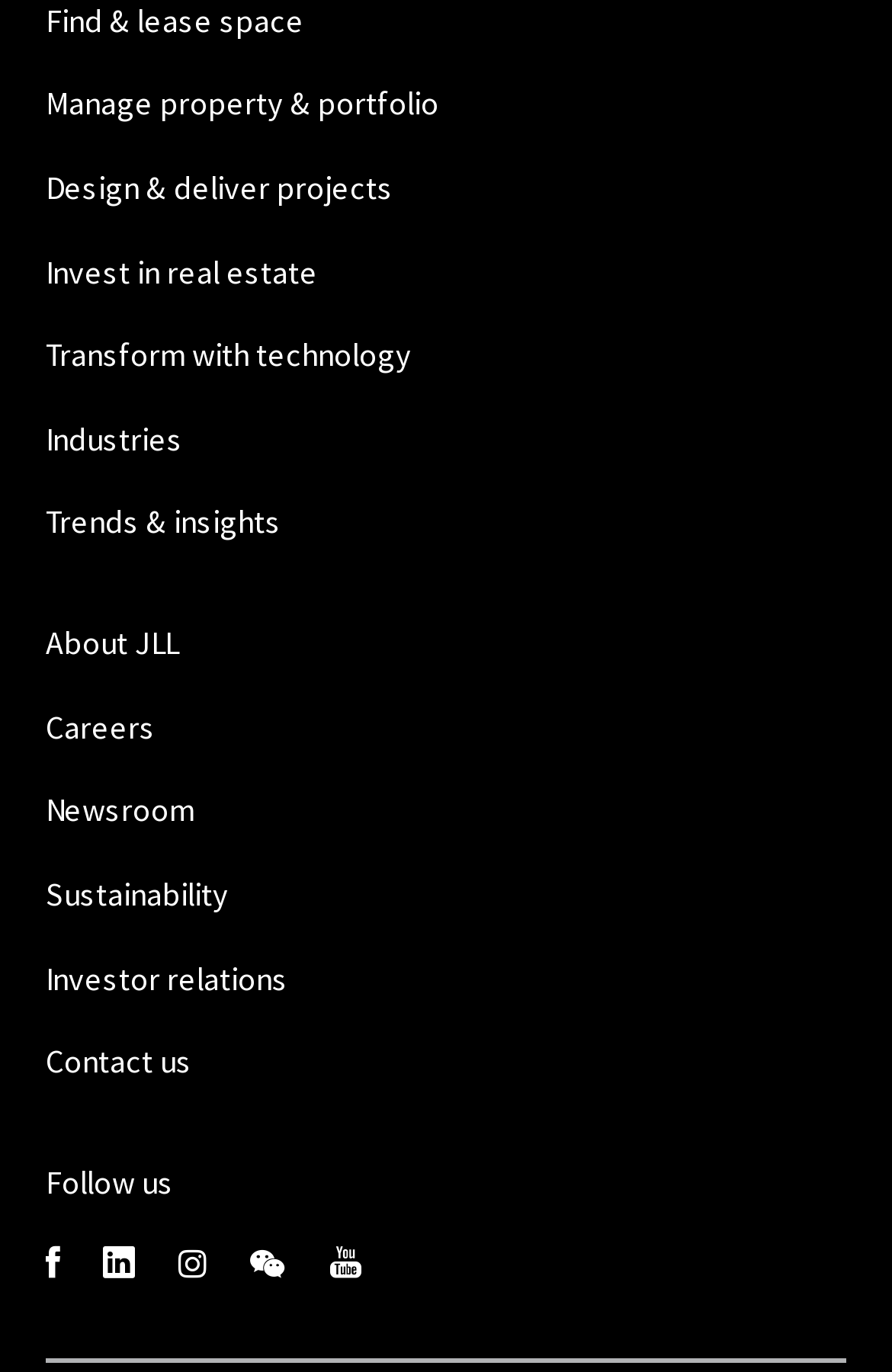Provide the bounding box coordinates of the UI element that matches the description: "Trends & insights".

[0.051, 0.366, 0.315, 0.396]